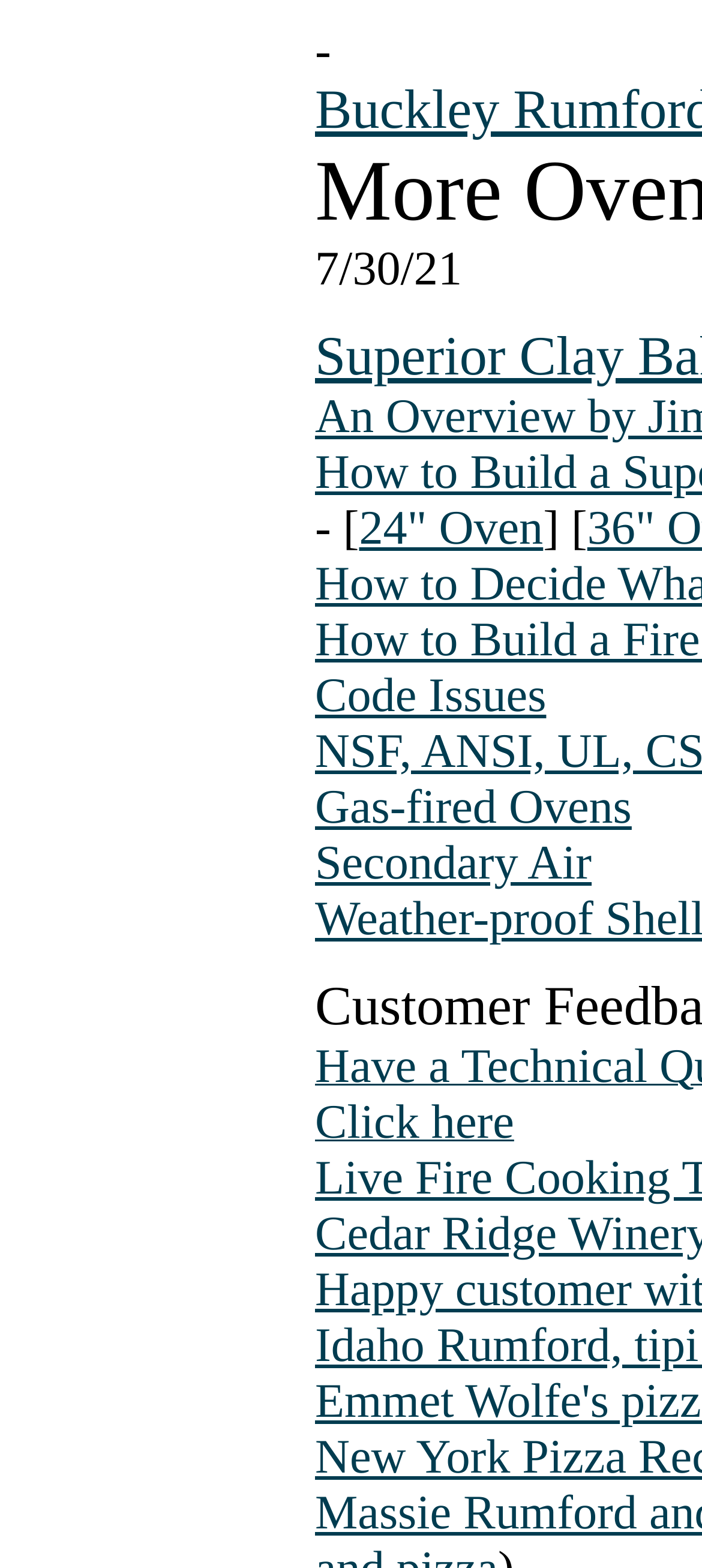Present a detailed account of what is displayed on the webpage.

The webpage is titled "Oven Links" and appears to be a collection of links related to ovens. At the top, there is a date "7/30/21" displayed prominently. Below the date, there are several links arranged vertically. The first link is "24" Oven", which is preceded by a hyphen and followed by another bracket. This link is positioned to the right of the date. 

Underneath the "24" Oven" link, there are three more links: "Code Issues", "Gas-fired Ovens", and "Secondary Air". These links are stacked on top of each other, with "Code Issues" being the closest to the "24" Oven" link. The links take up a significant portion of the webpage, with the "Gas-fired Ovens" link being the longest.